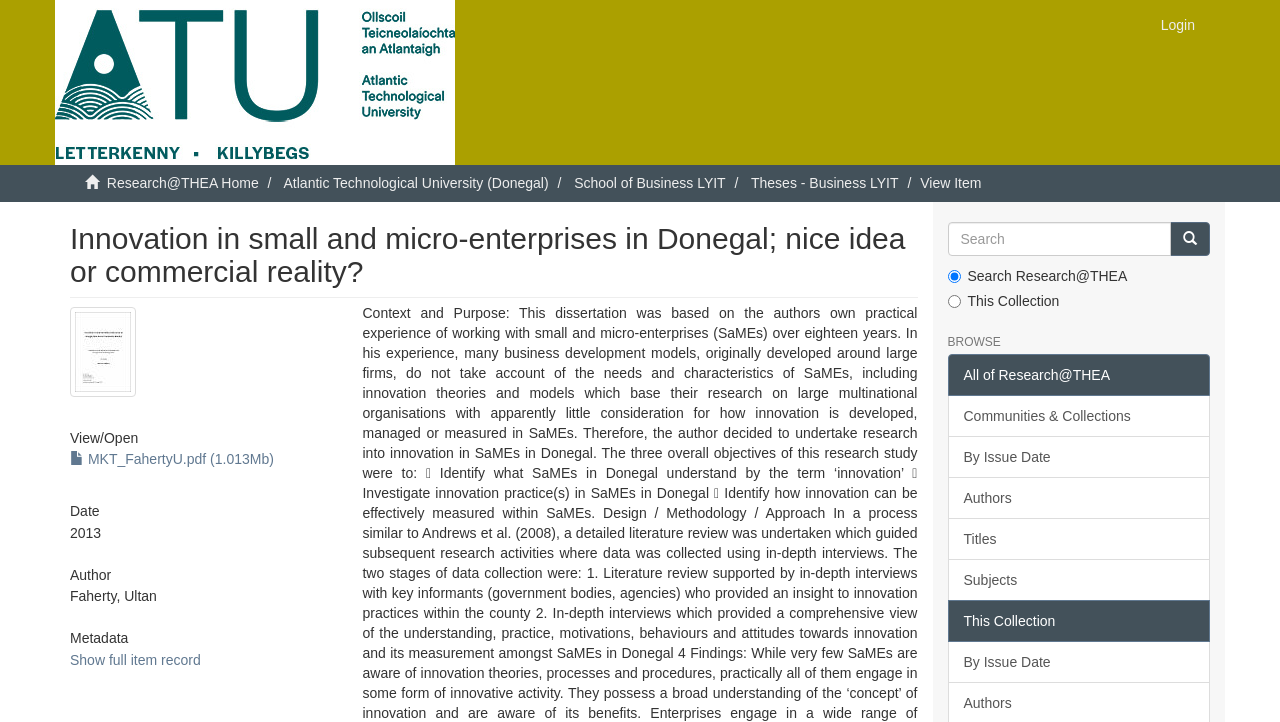What is the file size of the PDF?
From the image, respond using a single word or phrase.

1.013Mb